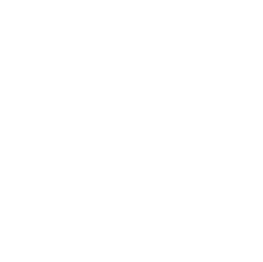Generate an elaborate caption that includes all aspects of the image.

The image features a beautiful piece of artwork titled "Green Canvas Art," which is available for purchase at a price of £1,400.00 GBP. This painting showcases a vibrant green color palette that likely evokes a sense of calm and nature. The artwork is part of a collection that emphasizes unique, original art pieces. It is noted that this item is currently in stock and typically ships within 24 hours, providing an attractive option for art lovers and collectors alike. The offering also includes features such as free UK delivery and a "Try before you buy" service, enhancing the buying experience for potential customers.